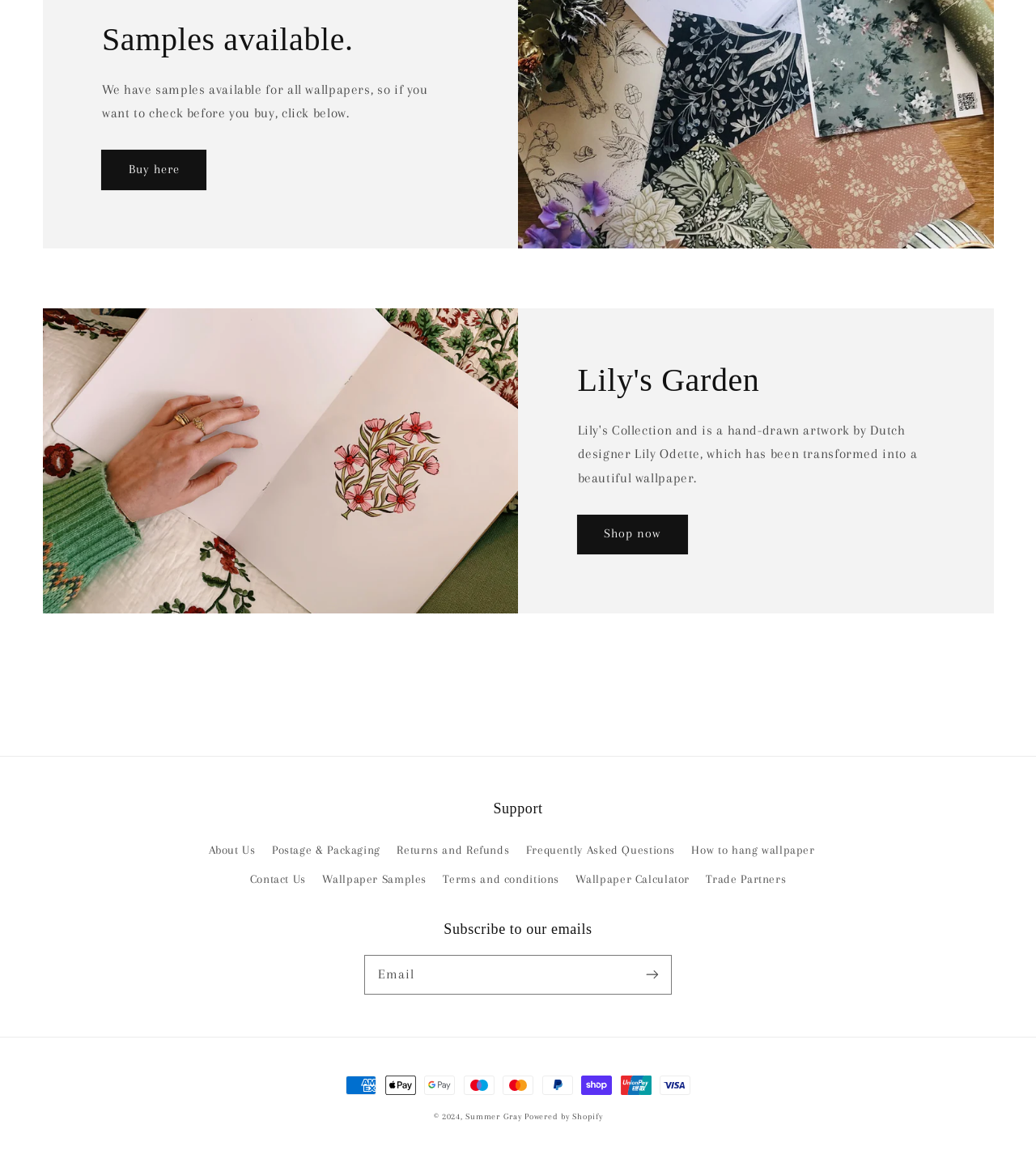Answer the following query with a single word or phrase:
What is the heading above 'Buy here'?

Samples available.